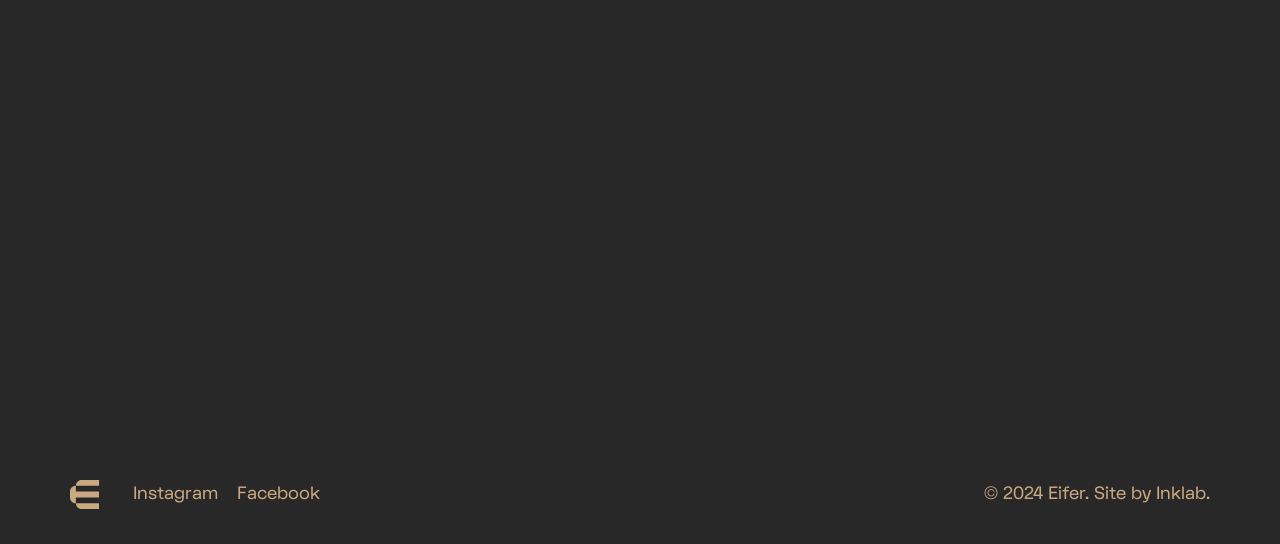How many social media links are there?
Based on the visual, give a brief answer using one word or a short phrase.

2